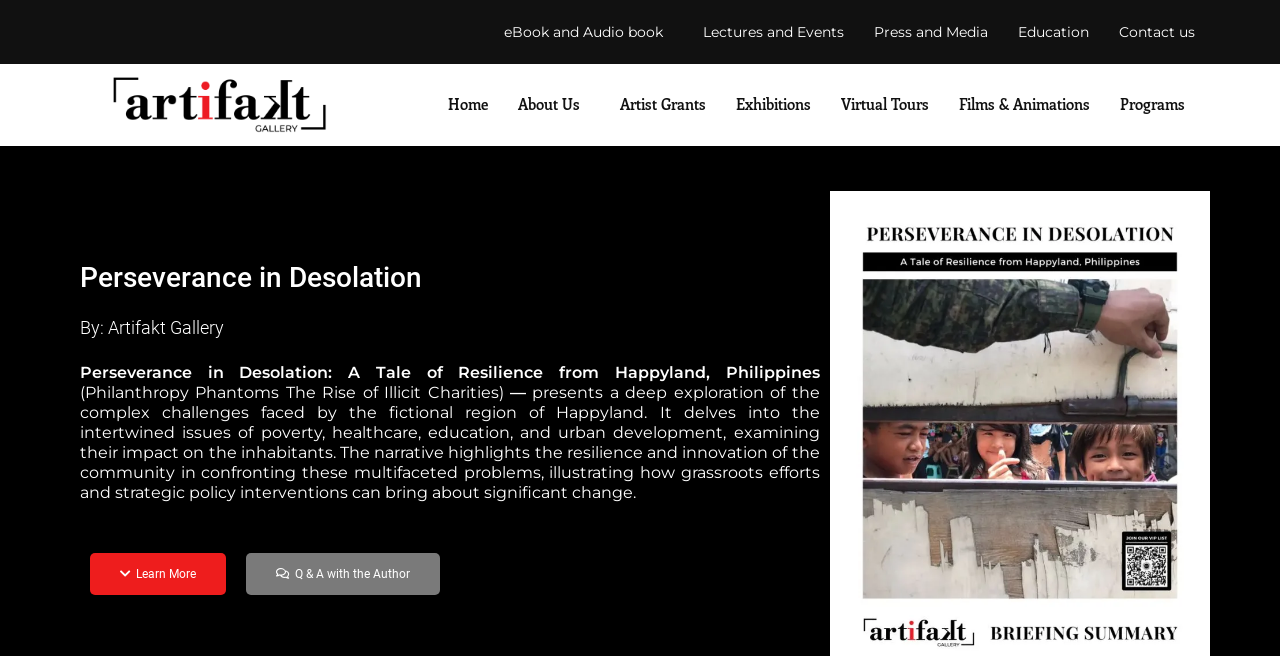What is the purpose of the 'Learn More' link?
Answer the question with a single word or phrase, referring to the image.

To learn more about the eBook